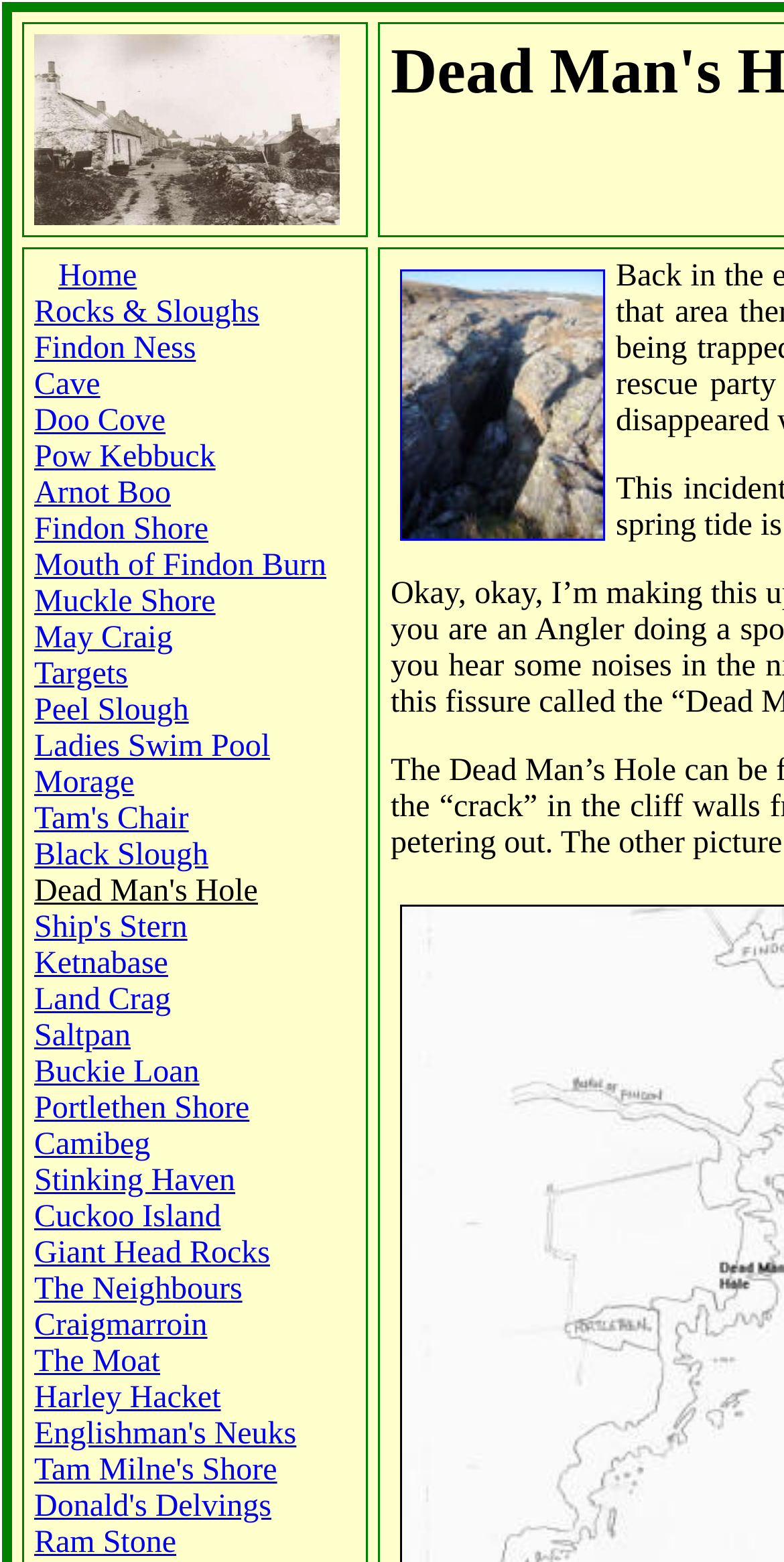Given the following UI element description: "Mouth of Findon Burn", find the bounding box coordinates in the webpage screenshot.

[0.044, 0.351, 0.416, 0.373]